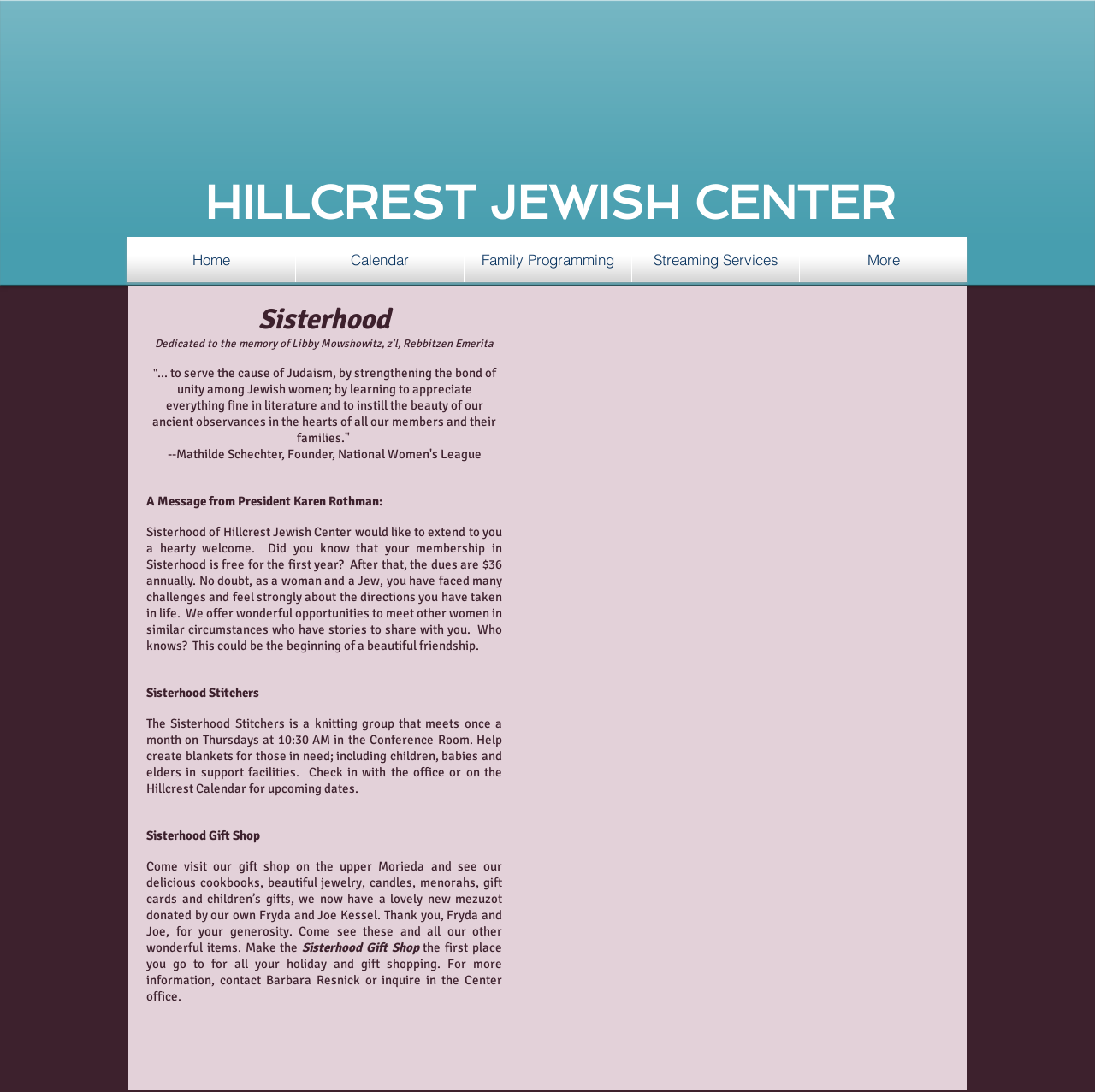Provide a brief response to the question below using a single word or phrase: 
What is the purpose of Sisterhood?

To serve the cause of Judaism